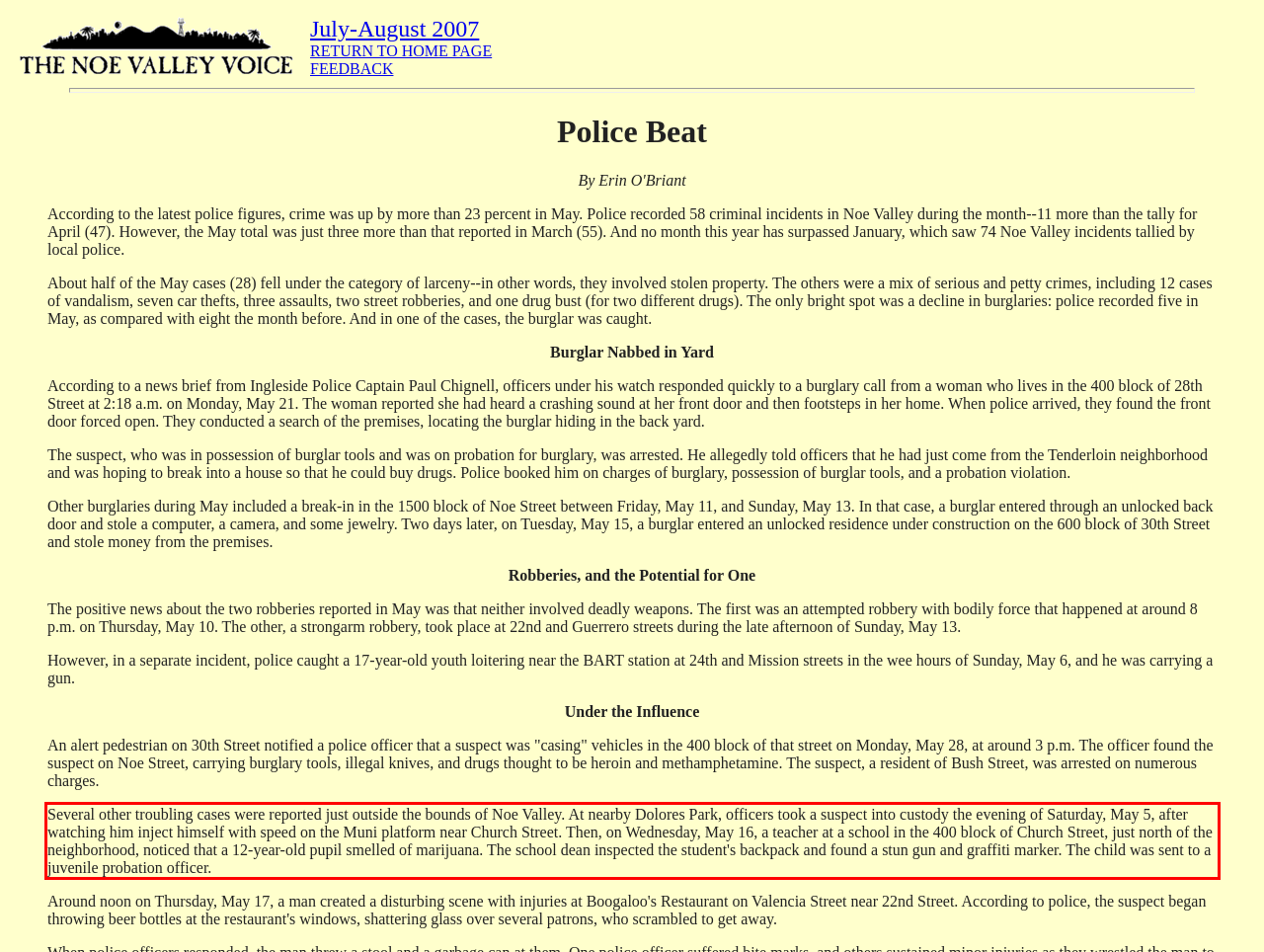Analyze the red bounding box in the provided webpage screenshot and generate the text content contained within.

Several other troubling cases were reported just outside the bounds of Noe Valley. At nearby Dolores Park, officers took a suspect into custody the evening of Saturday, May 5, after watching him inject himself with speed on the Muni platform near Church Street. Then, on Wednesday, May 16, a teacher at a school in the 400 block of Church Street, just north of the neighborhood, noticed that a 12-year-old pupil smelled of marijuana. The school dean inspected the student's backpack and found a stun gun and graffiti marker. The child was sent to a juvenile probation officer.